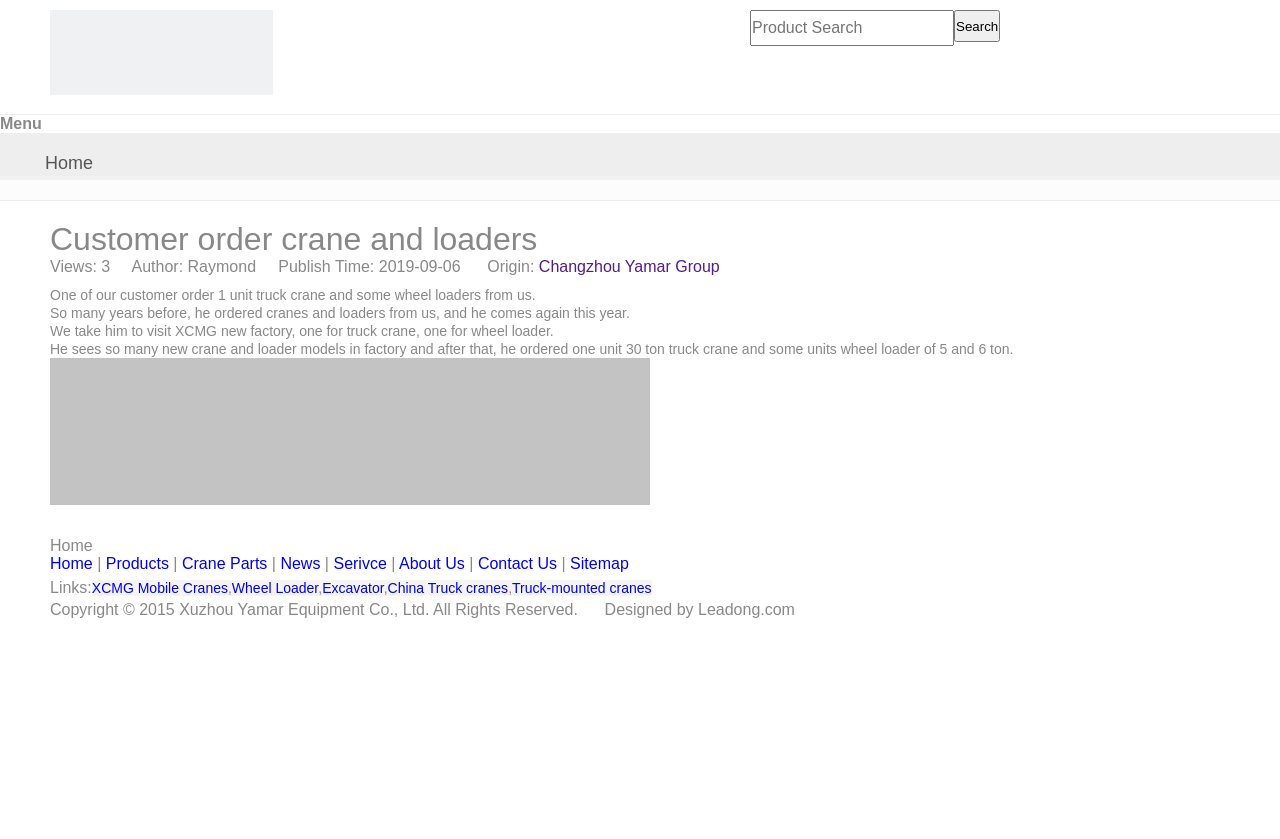Illustrate the webpage with a detailed description.

This webpage is about Changzhou Yamar Koope Intl., Ltd., a company that supplies XCMG cranes and spare parts. At the top, there is a logo and a company name, "CHANGZHOU YAMAR KOOPE INTL- supply XCMG truck crane and spare parts". Below the logo, there is a search bar with a "Search" button to the right. 

On the left side, there is a menu with links to "Home", "About Us", "Products", "Crane Parts", "News", "Serivce", and "Contact Us". 

The main content of the webpage is about a customer who ordered a truck crane and some wheel loaders from the company. The article is titled "Customer order crane and loaders" and has several paragraphs of text describing the customer's order and visit to the XCMG factory. There is also an image of the customer's order below the text.

At the bottom of the webpage, there are two rows of links. The first row has links to "Home", "Products", "Crane Parts", "News", "Serivce", "About Us", "Contact Us", and "Sitemap". The second row has links to "XCMG Mobile Cranes", "Wheel Loader", "Excavator", "China Truck cranes", and "Truck-mounted cranes". Finally, there is a copyright notice at the very bottom of the webpage.